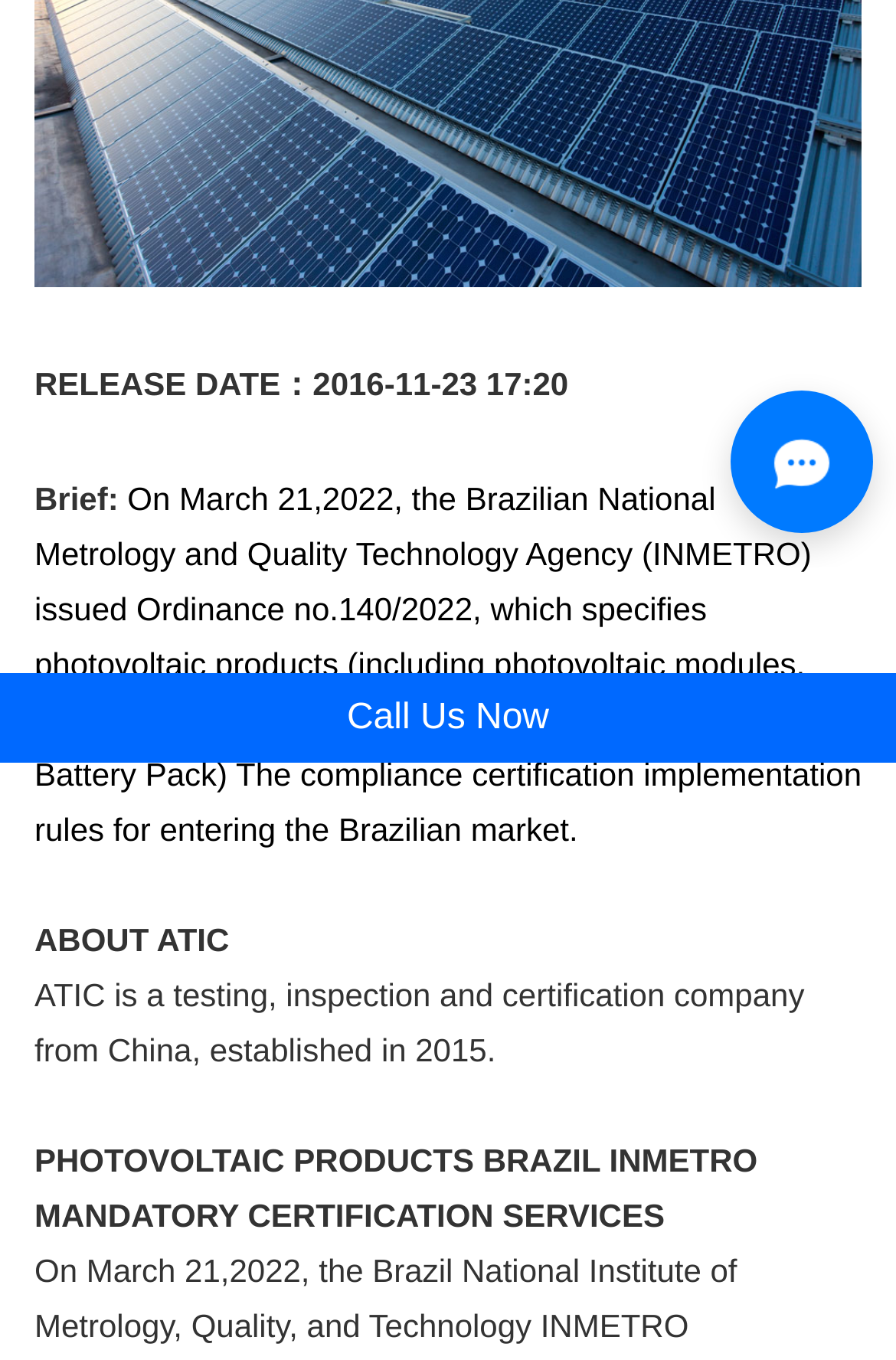Identify the bounding box coordinates for the UI element described by the following text: "Call Us Now". Provide the coordinates as four float numbers between 0 and 1, in the format [left, top, right, bottom].

[0.0, 0.495, 1.0, 0.561]